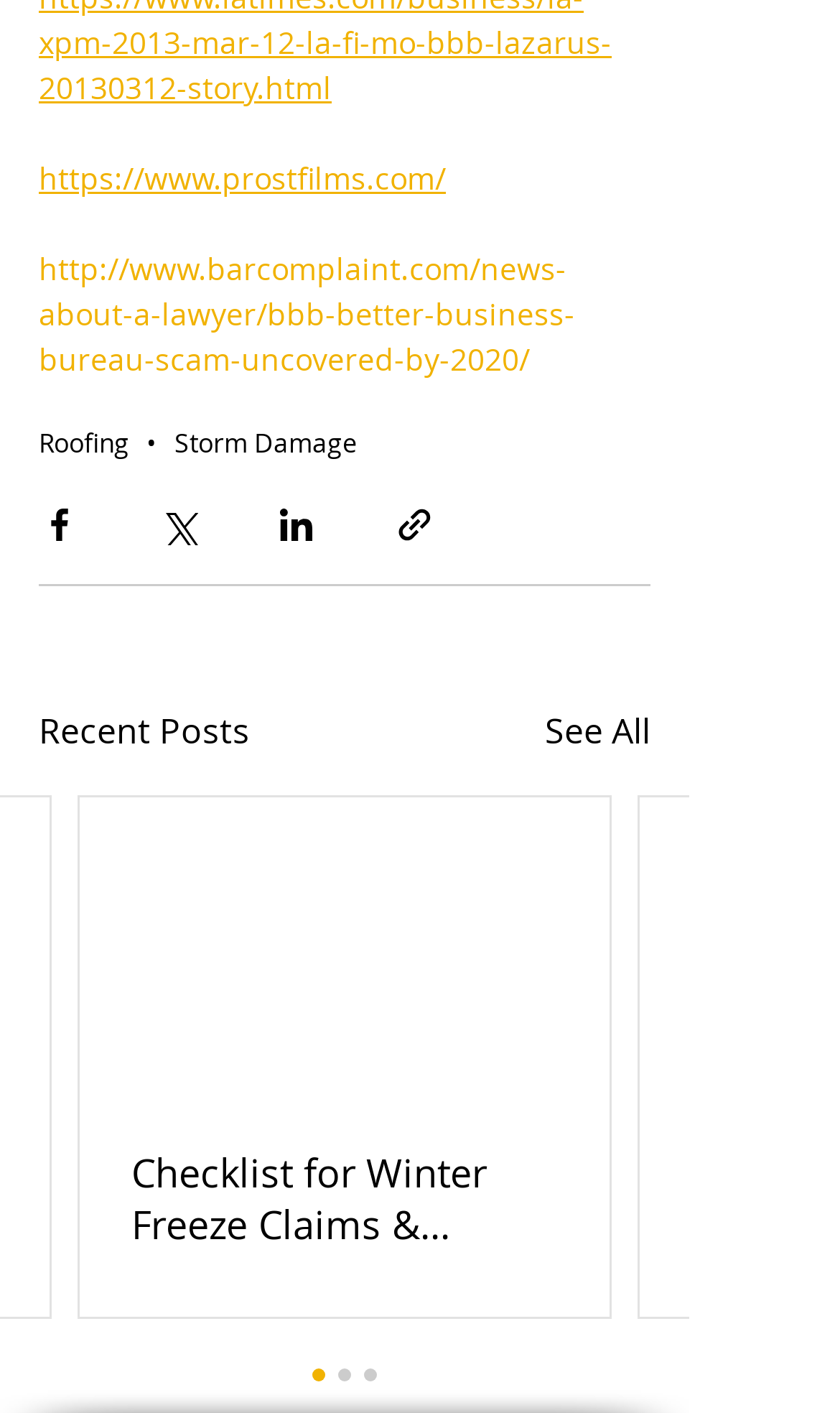How many links are there in the 'Recent Posts' section?
Based on the content of the image, thoroughly explain and answer the question.

I looked at the 'Recent Posts' section of the webpage and counted the number of links. There is one link with the text 'See All' and another link with no text, which is likely a post title.